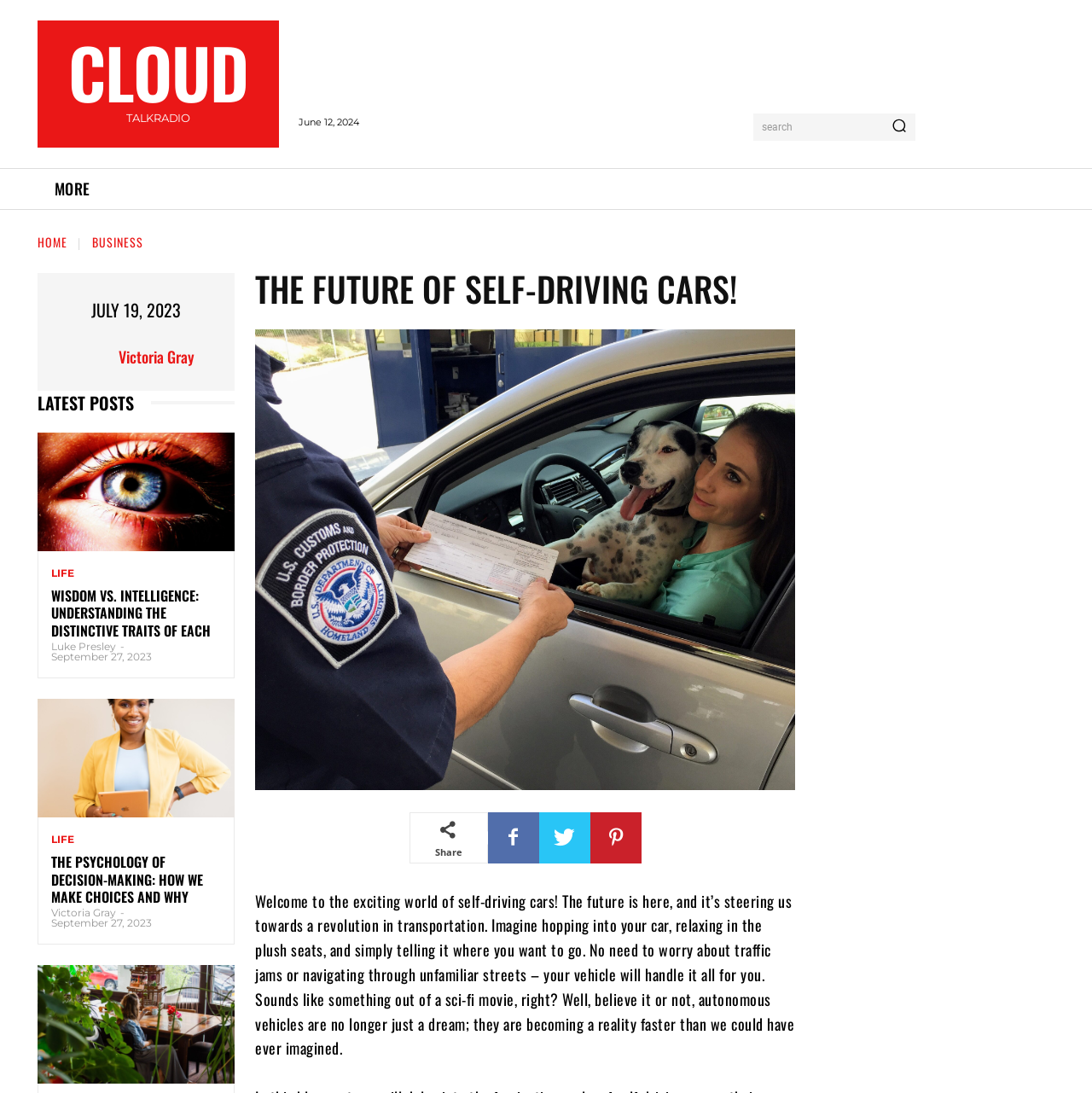Determine the bounding box coordinates for the UI element described. Format the coordinates as (top-left x, top-left y, bottom-right x, bottom-right y) and ensure all values are between 0 and 1. Element description: Victoria Gray

[0.047, 0.829, 0.106, 0.841]